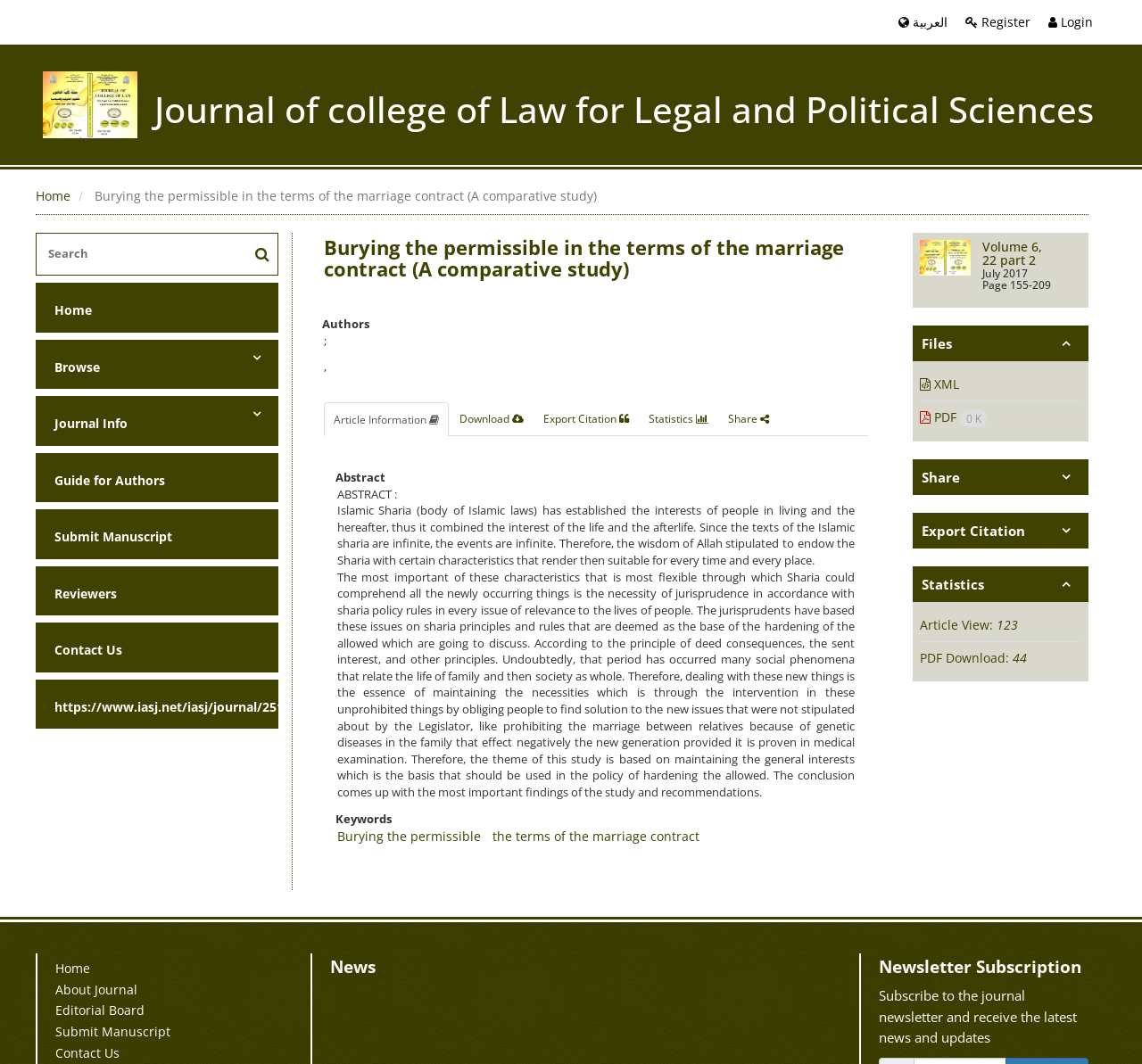Could you locate the bounding box coordinates for the section that should be clicked to accomplish this task: "Download article in PDF".

[0.806, 0.384, 0.865, 0.4]